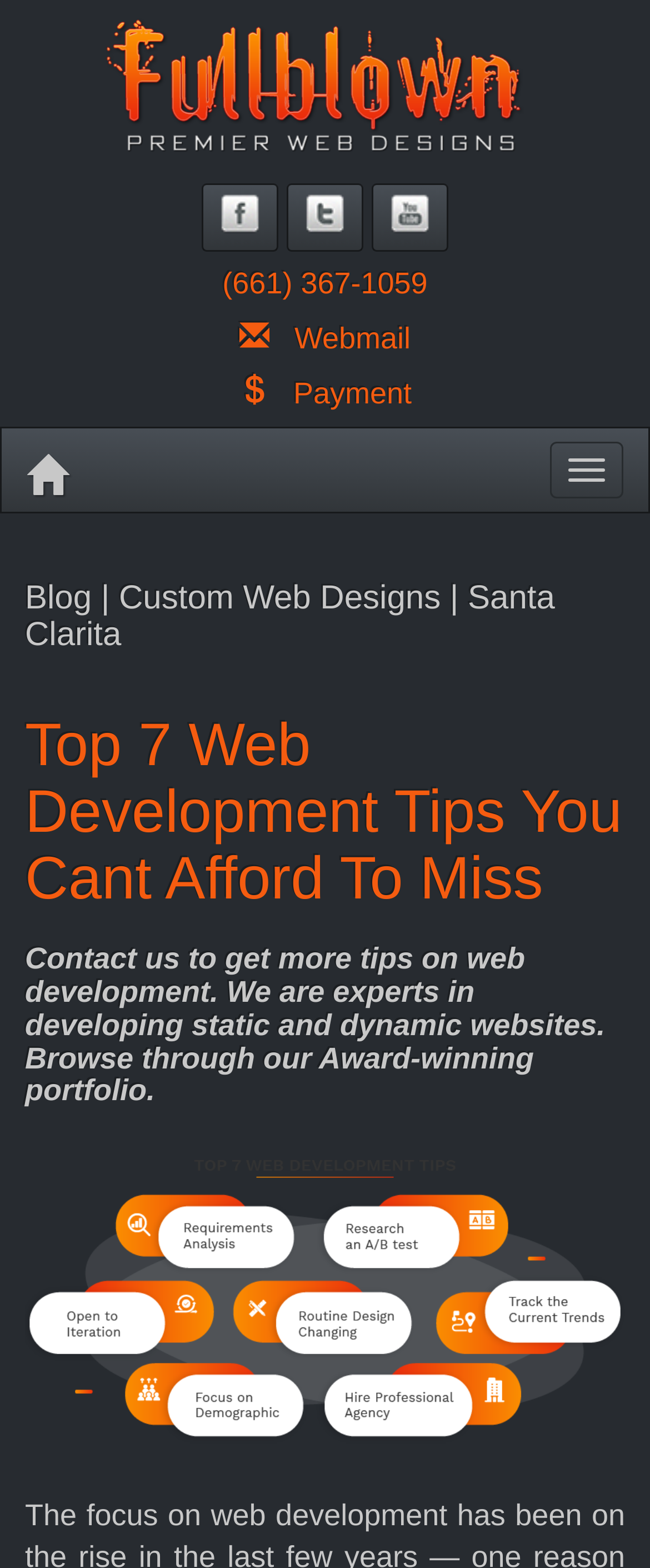Select the bounding box coordinates of the element I need to click to carry out the following instruction: "Contact us through Facebook".

[0.31, 0.117, 0.428, 0.161]